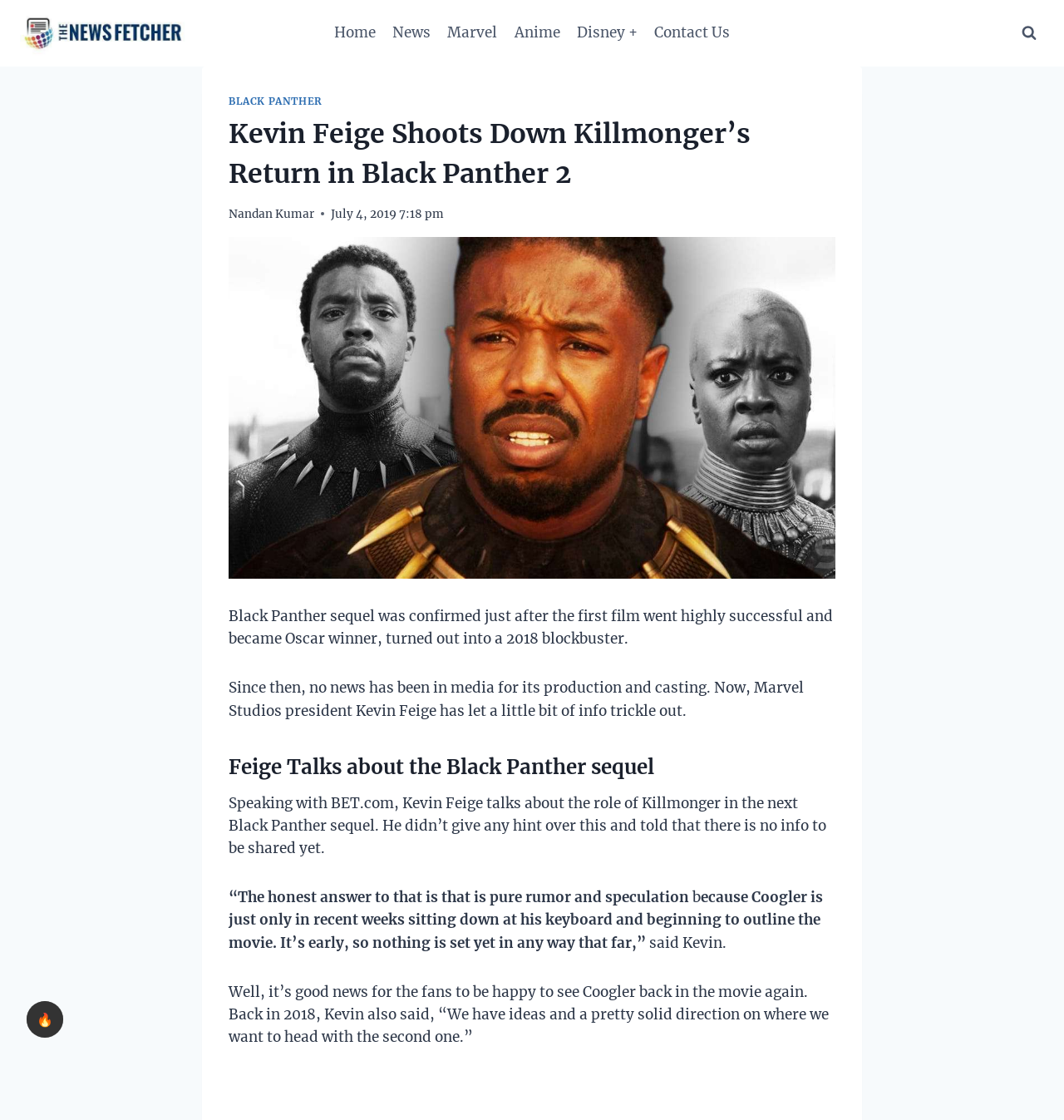Provide a thorough and detailed response to the question by examining the image: 
What is the date of the article?

The answer can be found in the article content, where the date 'July 4, 2019 7:18 pm' is mentioned.